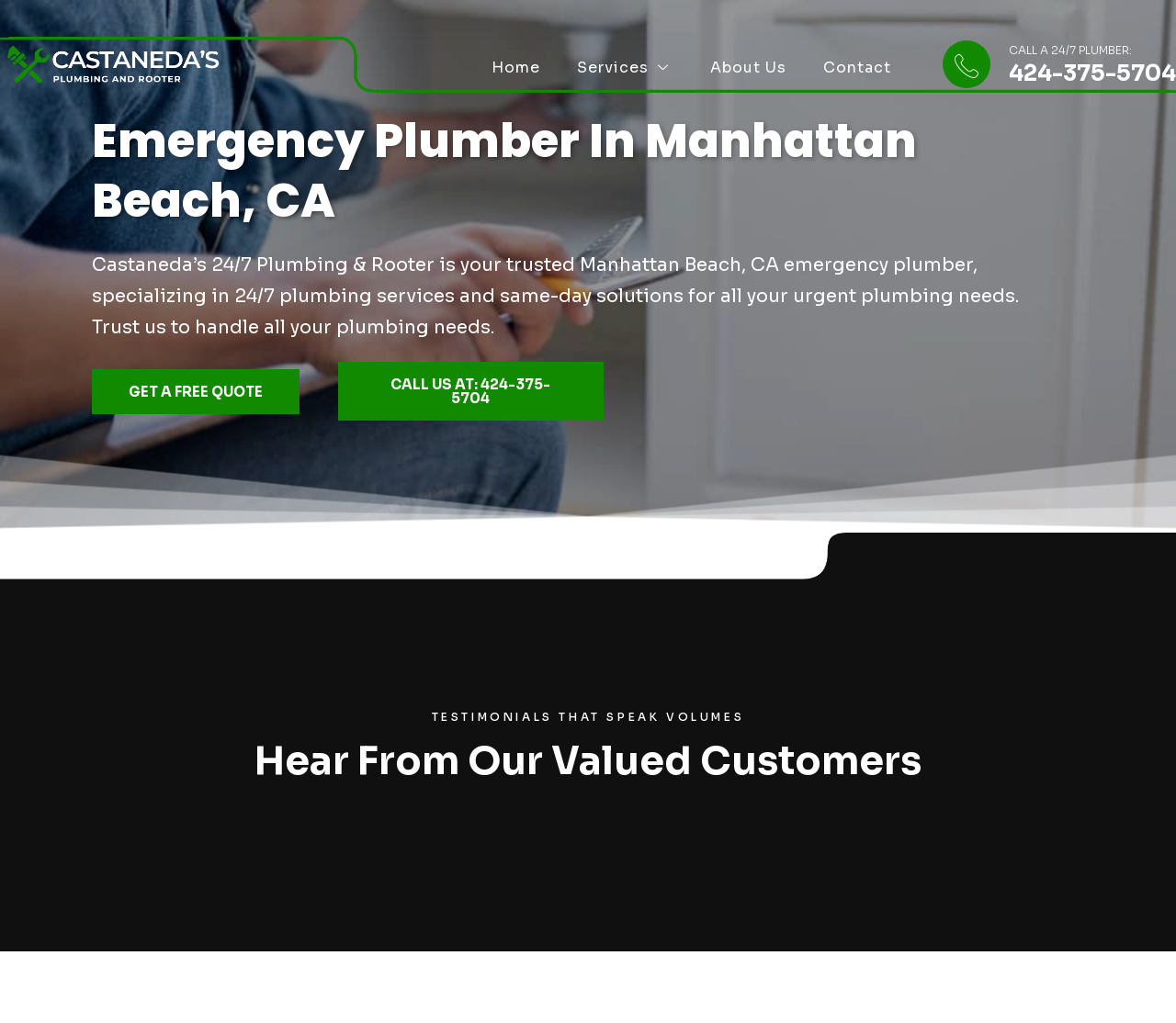Please provide a comprehensive response to the question based on the details in the image: What is the phone number to call for a 24/7 plumber?

I found the phone number by looking at the link element with the text 'CALL A 24/7 PLUMBER: 424-375-5704' and also at the link element with the text 'CALL US AT: 424-375-5704'.